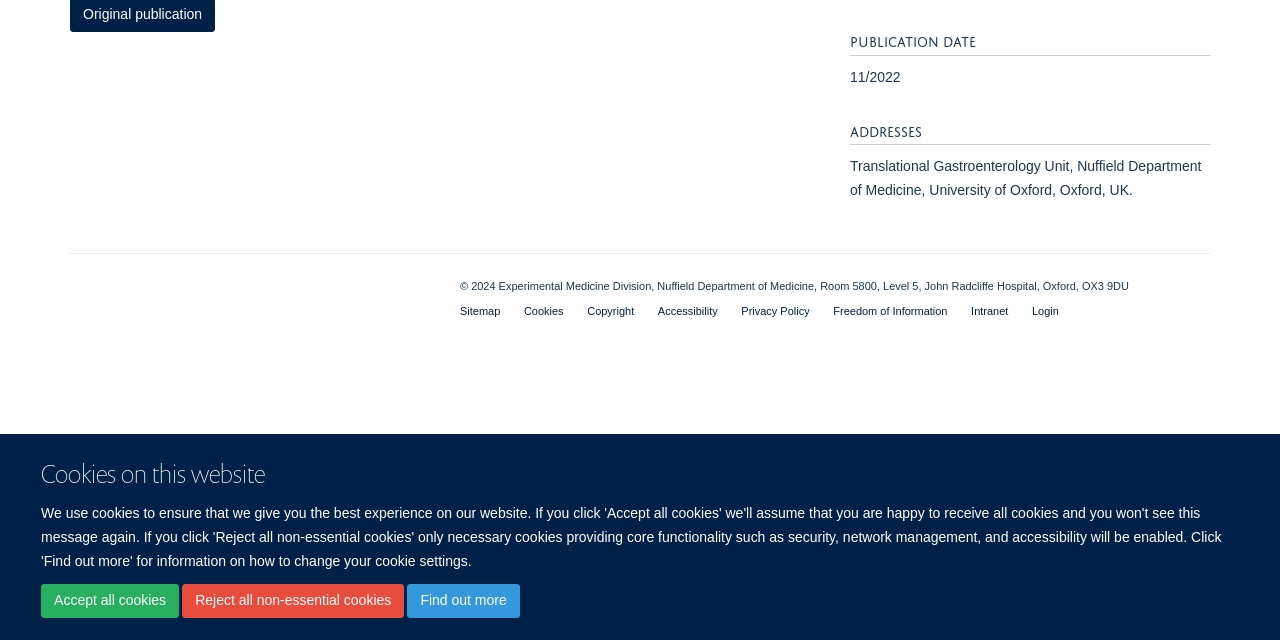Using the description "Freedom of Information", predict the bounding box of the relevant HTML element.

[0.651, 0.477, 0.74, 0.495]